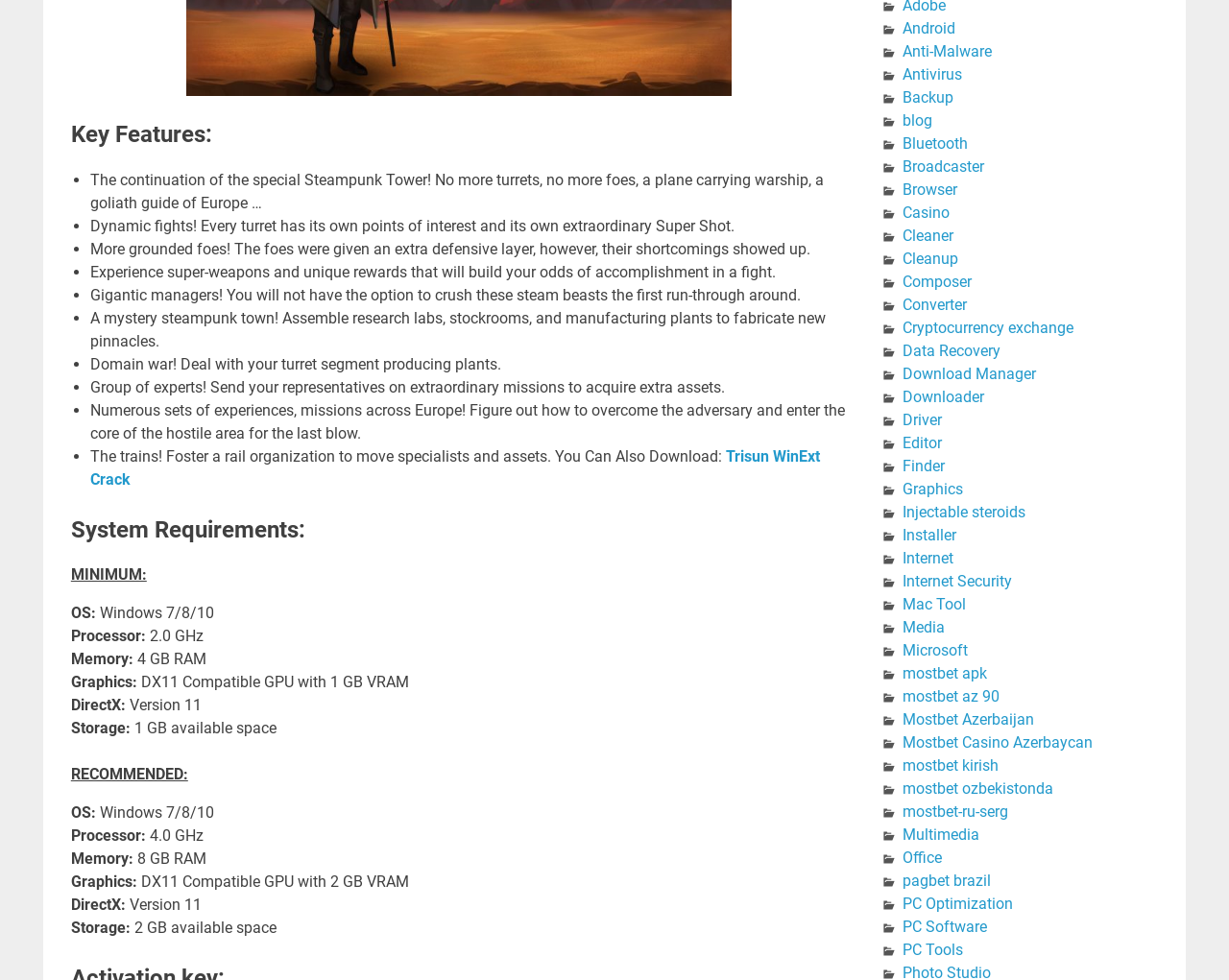Specify the bounding box coordinates of the area that needs to be clicked to achieve the following instruction: "Click the 'Trisun WinExt Crack' link".

[0.073, 0.456, 0.667, 0.498]